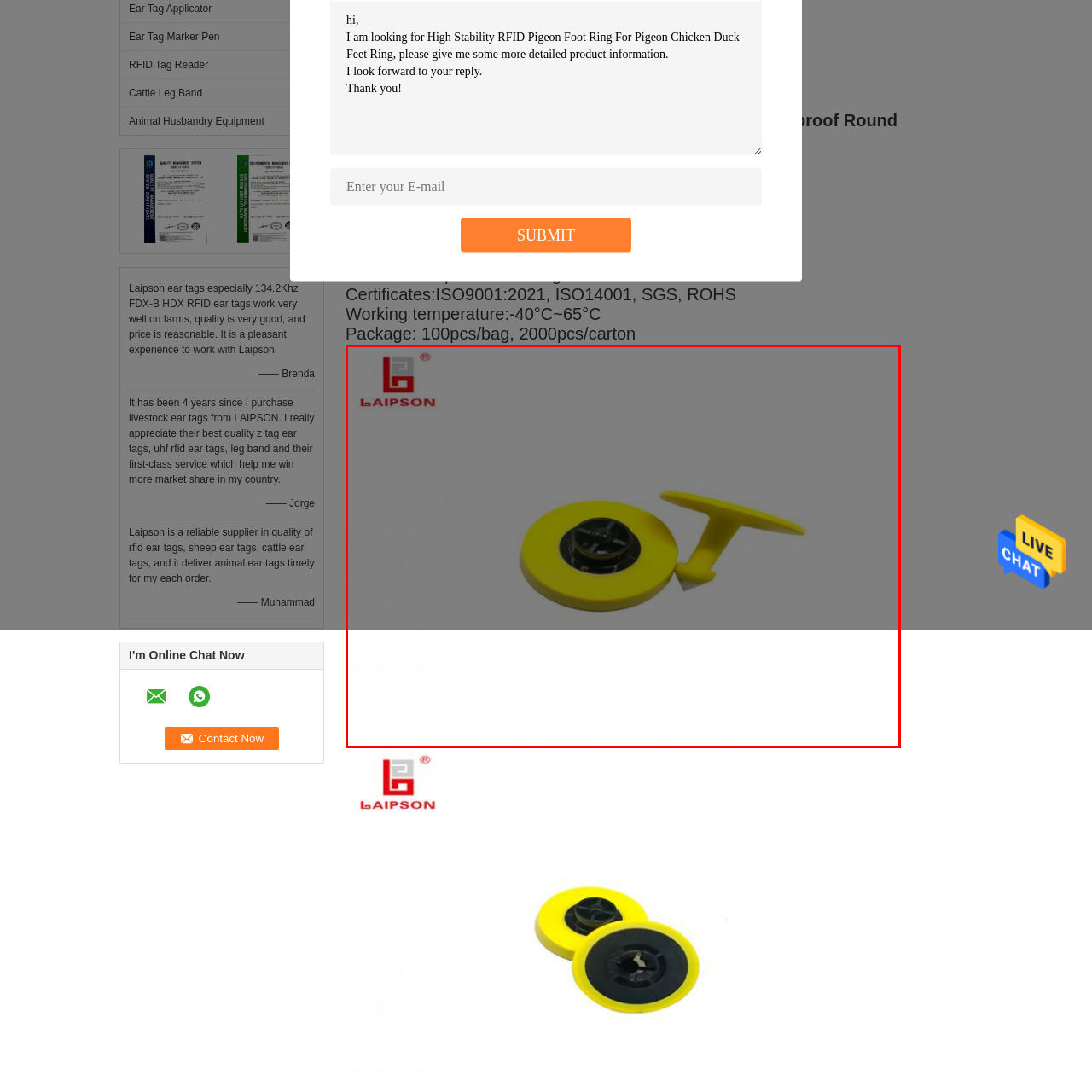What is the purpose of the RFID technology?
Pay attention to the section of the image highlighted by the red bounding box and provide a comprehensive answer to the question.

According to the caption, the RFID technology embedded within the ear tag 'enhances tracking and management efficiency on farms', implying its purpose is to facilitate efficient livestock management.